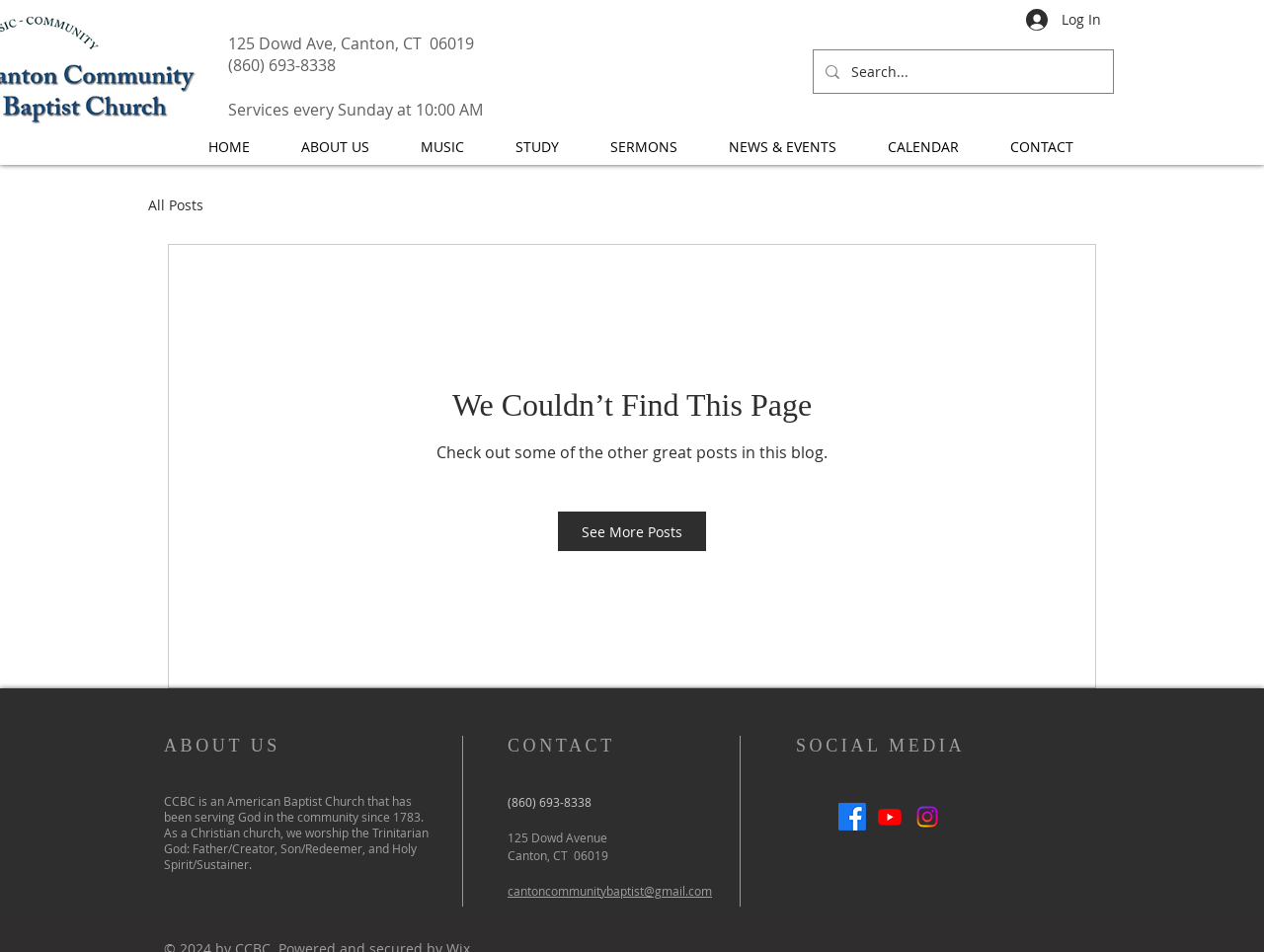What is the phone number of Canton Community Baptist Church?
Please use the image to deliver a detailed and complete answer.

I found the phone number by examining the static text elements on the webpage, specifically the ones that contain the phone number information, which is '(860) 693-8338'.